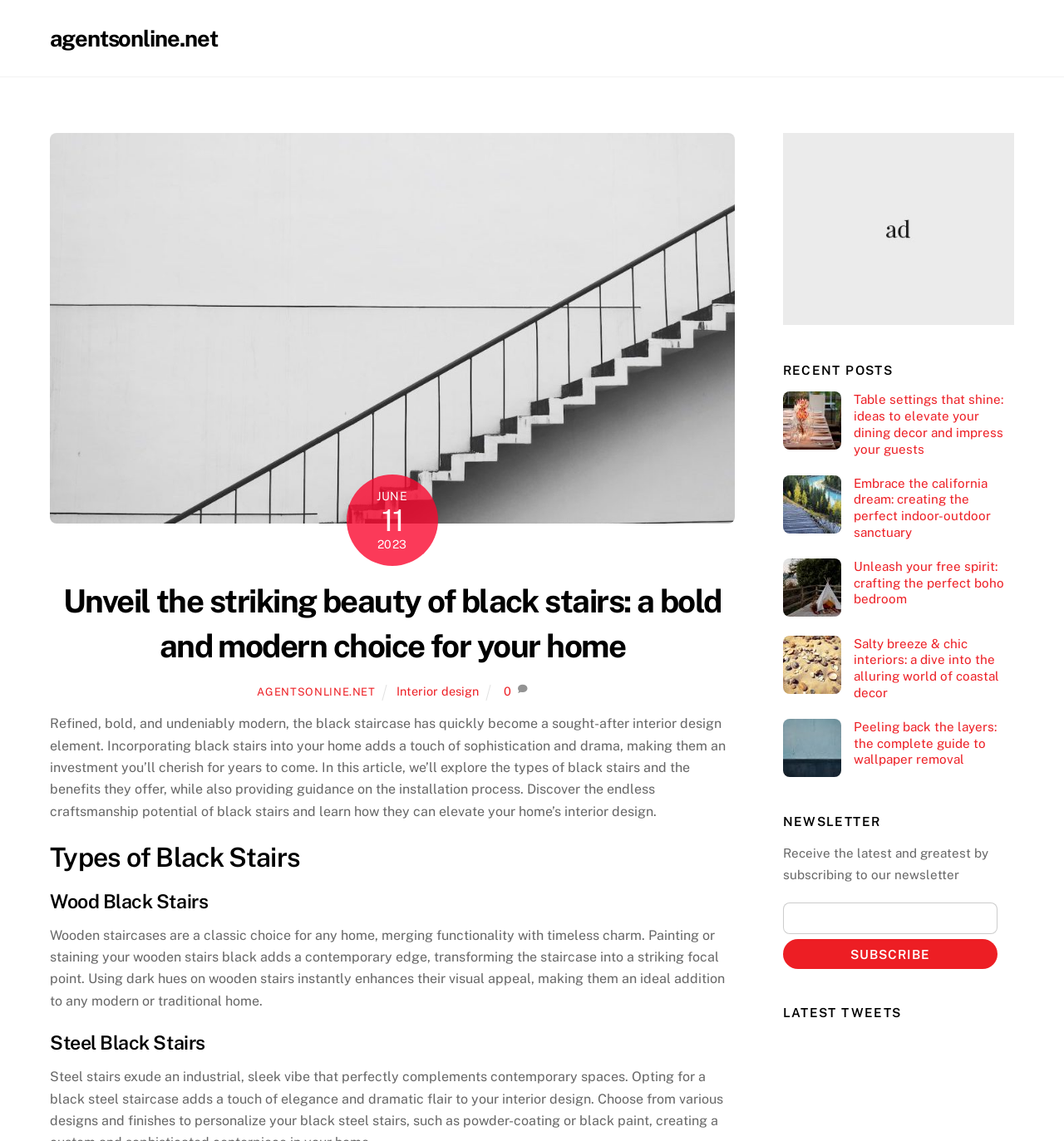Produce an extensive caption that describes everything on the webpage.

This webpage is about interior design, specifically focusing on the beauty of black stairs in modern homes. At the top, there is a logo and a link to the website "agentsonline.net". Below the logo, there is a large image of a black staircase, accompanied by a link to the article "Unveil the striking beauty of black stairs: a bold and modern choice for your home".

To the right of the image, there is a section displaying the date "JUNE 2023" and a heading with the same title as the article. Below the heading, there are links to the website's categories, including "Interior design", and a brief summary of the article.

The main content of the webpage is divided into sections, each with a heading. The first section is about the types of black stairs, followed by sections on "Wood Black Stairs" and "Steel Black Stairs". Each section has a brief description of the type of stair and its benefits.

On the right side of the webpage, there is a section titled "RECENT POSTS" with four links to other articles, each accompanied by an image. The articles are about table settings, California-inspired indoor-outdoor sanctuaries, bohemian bedrooms, and coastal decor.

Further down, there is a section for subscribing to the website's newsletter, with a textbox to enter an email address and a "Subscribe" button. Below that, there is a section titled "LATEST TWEETS", and finally, a "Back To Top" link at the bottom right corner of the page.